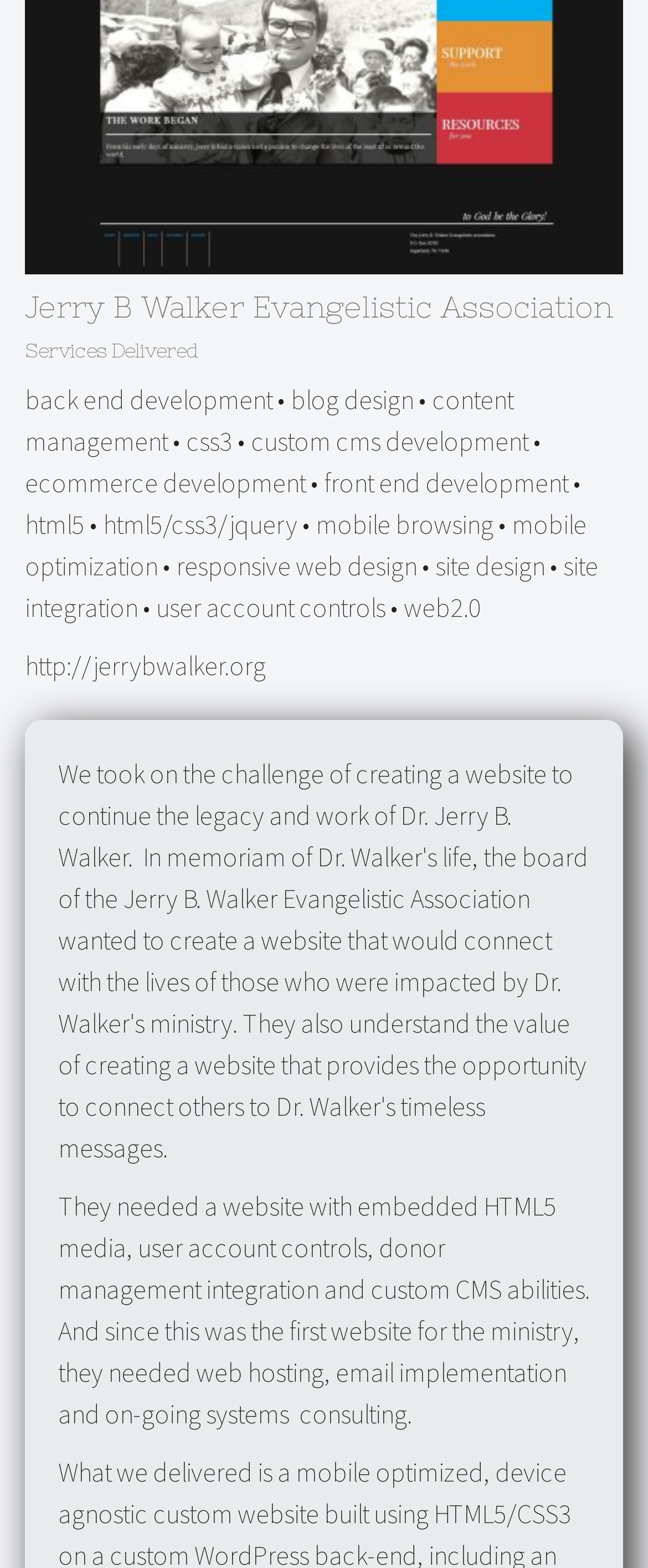Given the element description, predict the bounding box coordinates in the format (top-left x, top-left y, bottom-right x, bottom-right y). Make sure all values are between 0 and 1. Here is the element description: http://jerrybwalker.org

[0.038, 0.413, 0.41, 0.434]